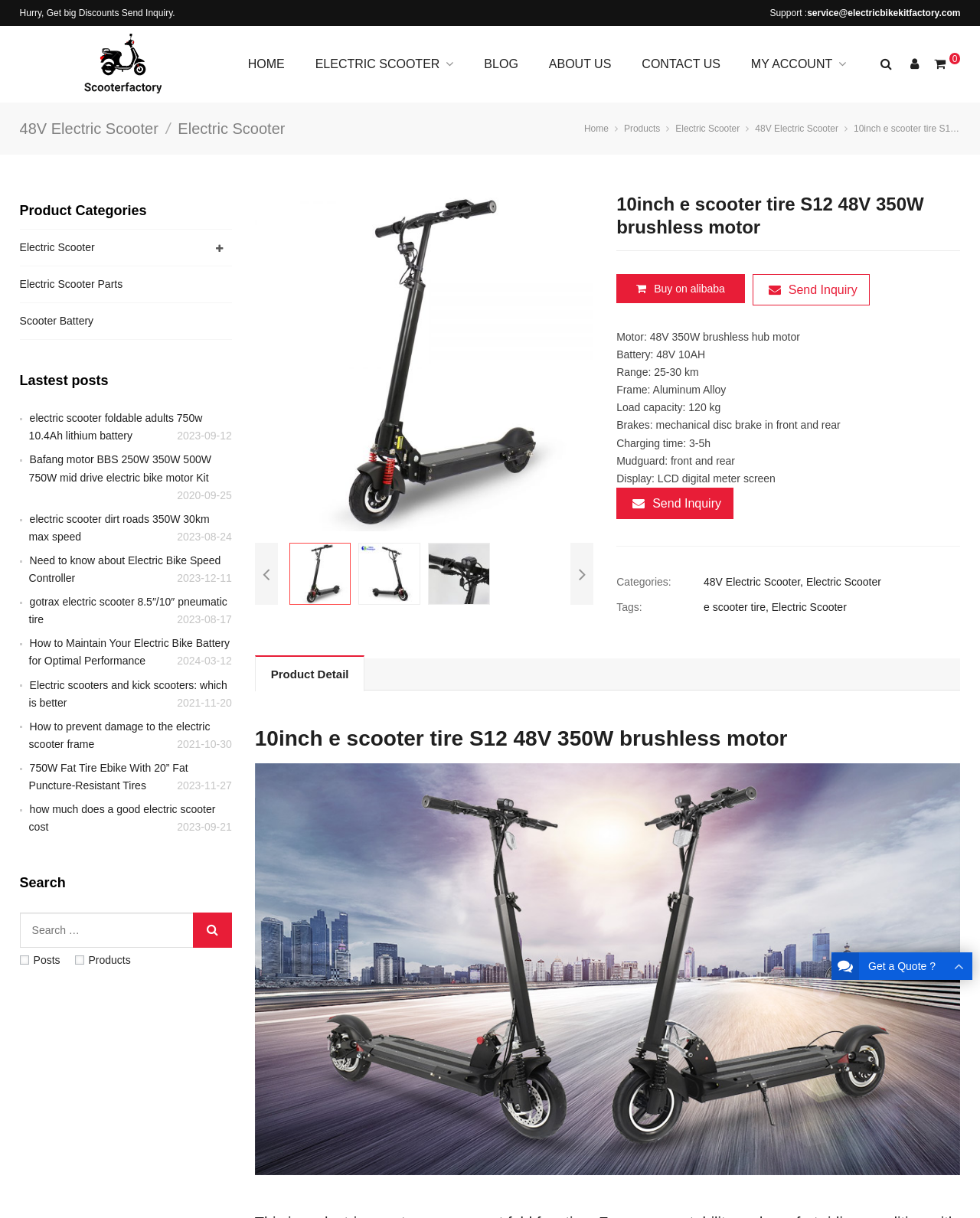Identify the bounding box of the UI element that matches this description: "parent_node: 0 title="Login / Register"".

[0.929, 0.021, 0.938, 0.084]